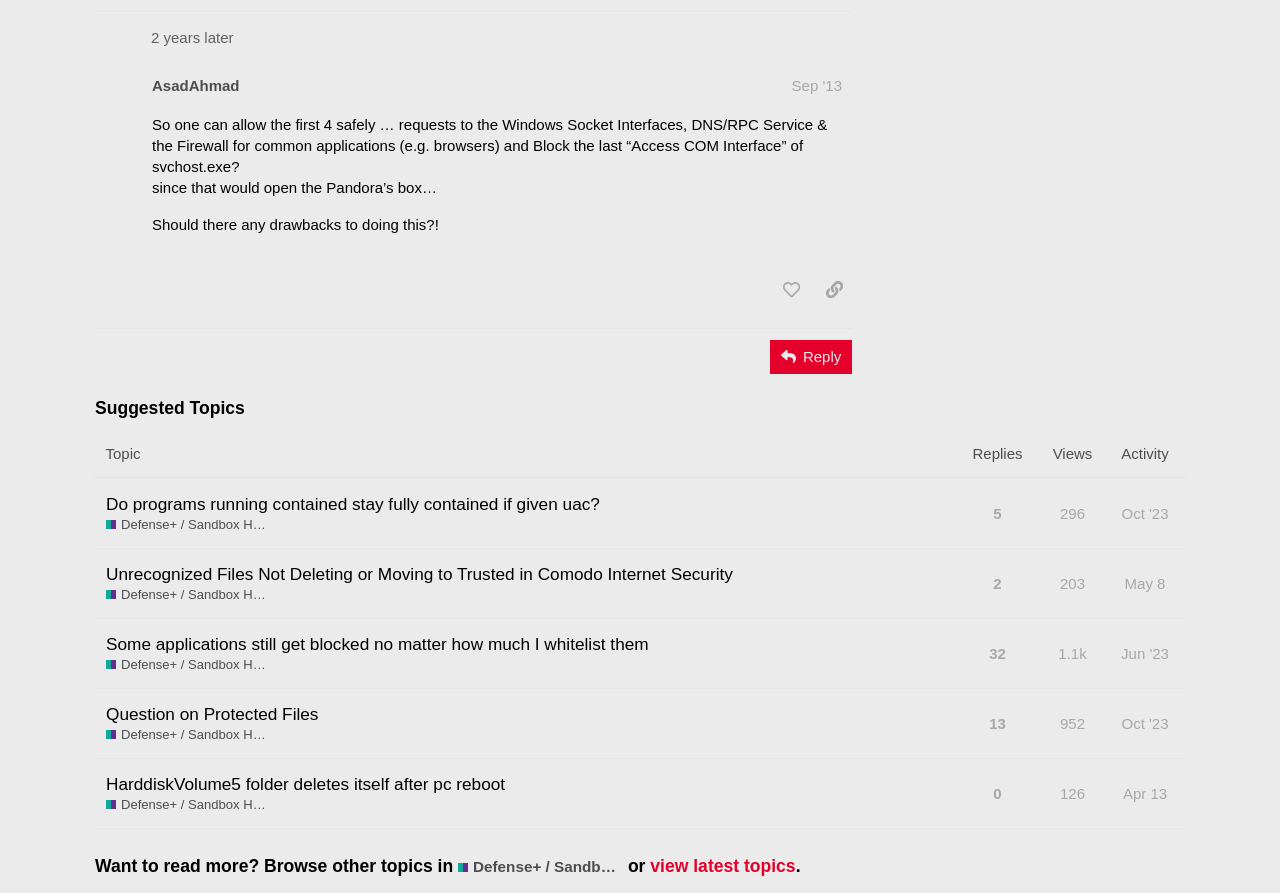Pinpoint the bounding box coordinates for the area that should be clicked to perform the following instruction: "View topic 'Unrecognized Files Not Deleting or Moving to Trusted in Comodo Internet Security'".

[0.075, 0.614, 0.75, 0.692]